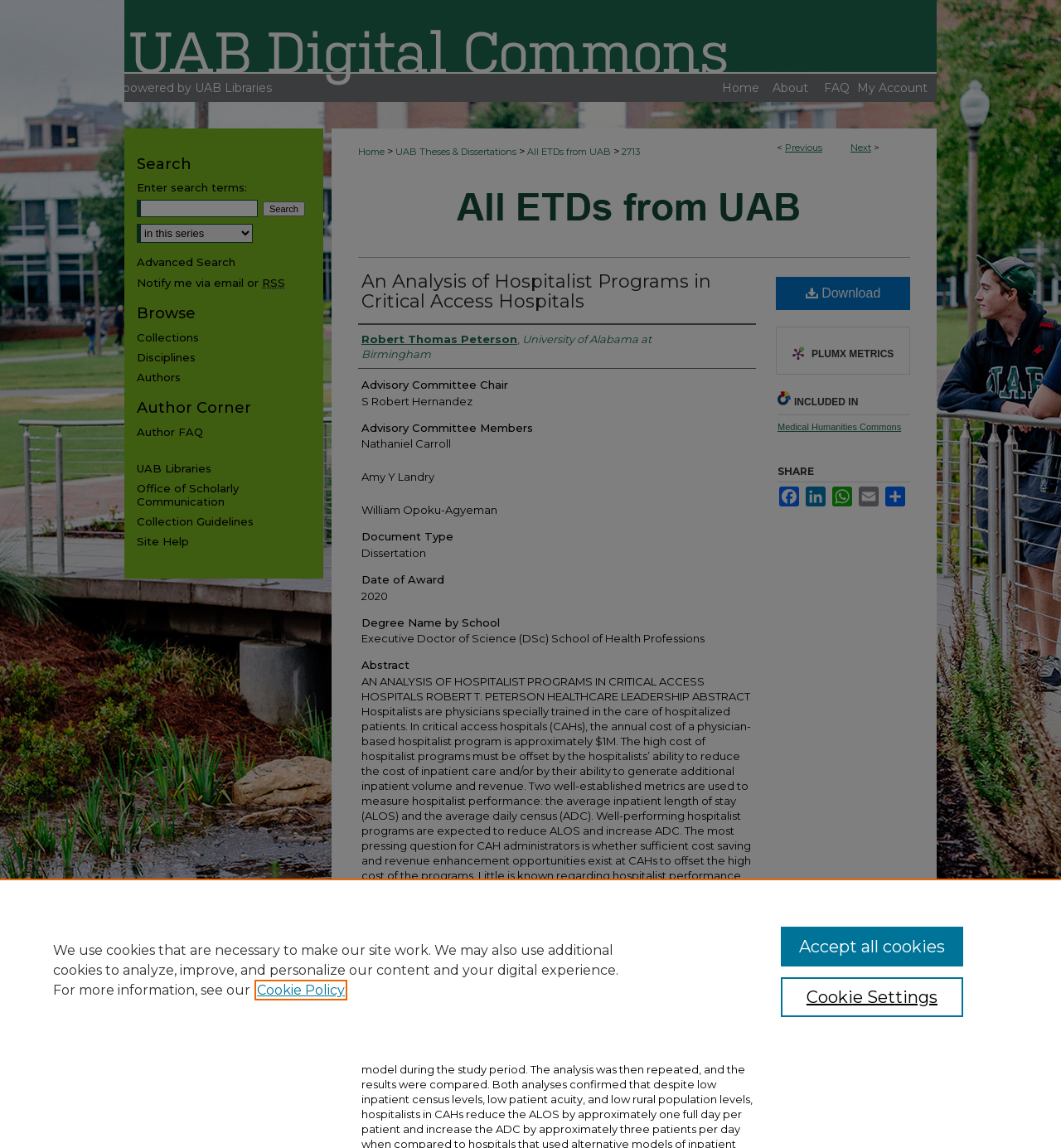How many links are in the 'Breadcrumb' navigation?
Refer to the screenshot and respond with a concise word or phrase.

5